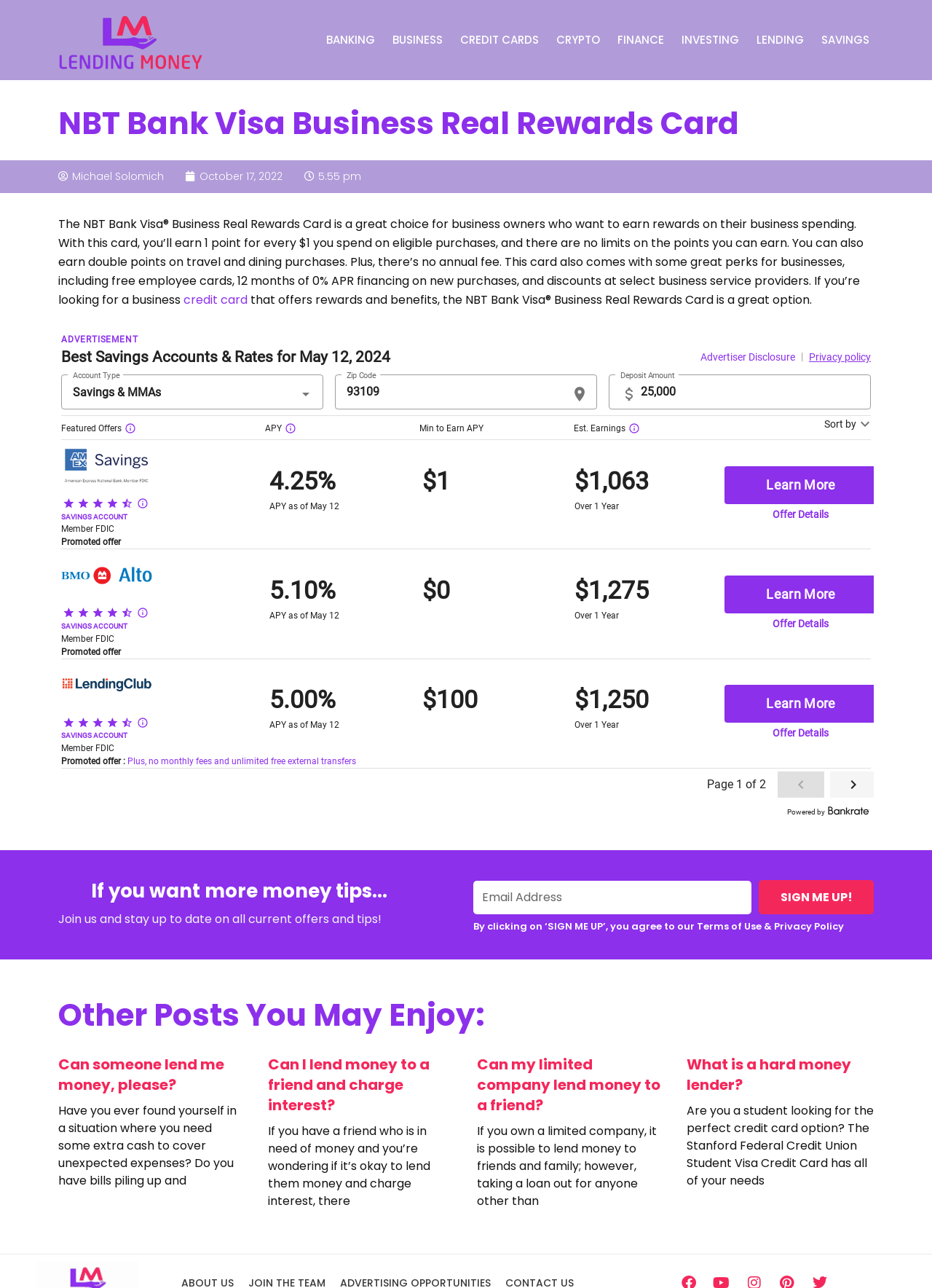What is the date of the article?
Provide a concise answer using a single word or phrase based on the image.

October 17, 2022